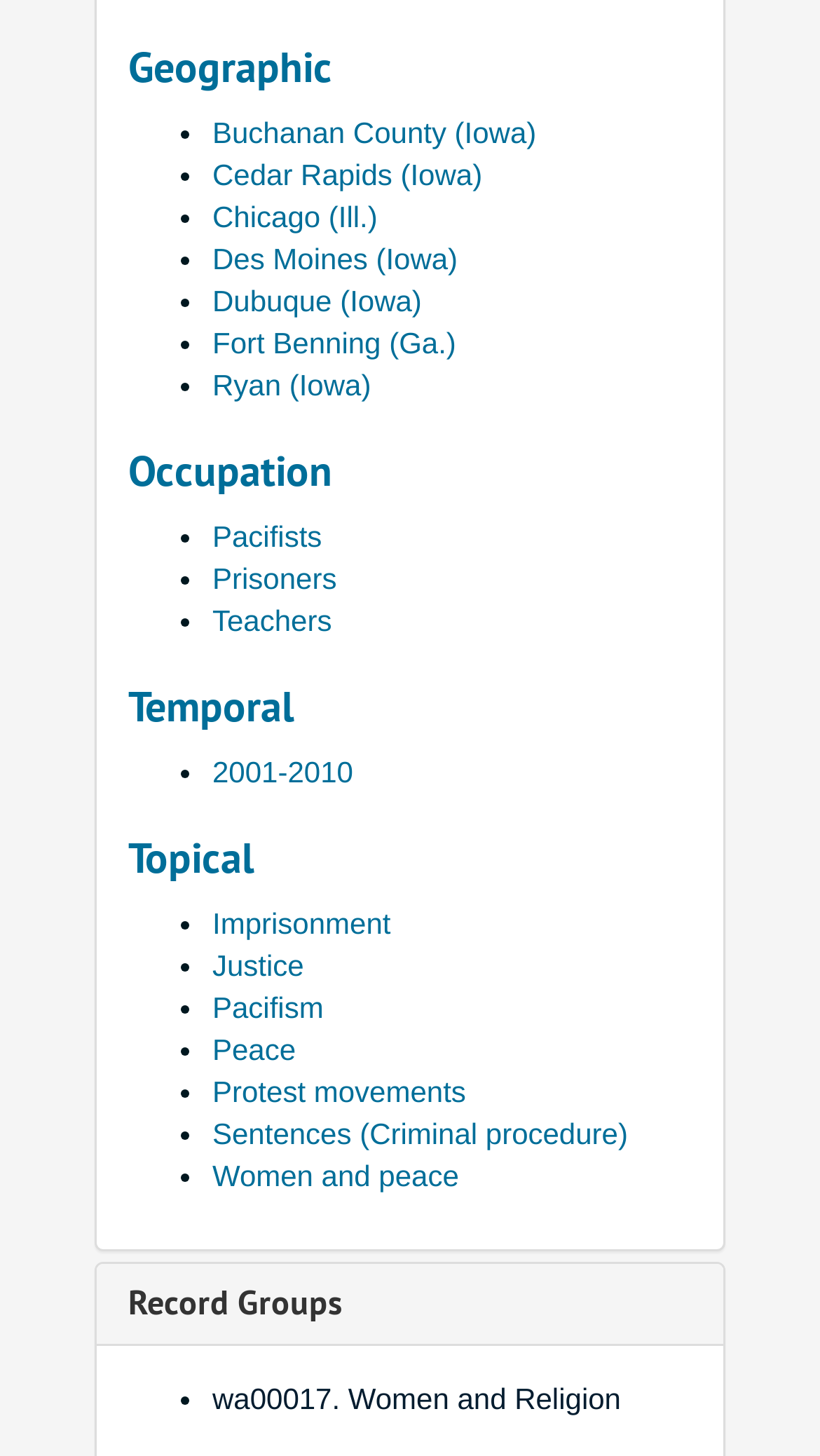Kindly determine the bounding box coordinates for the clickable area to achieve the given instruction: "Browse wa00017. Women and Religion".

[0.259, 0.949, 0.757, 0.972]